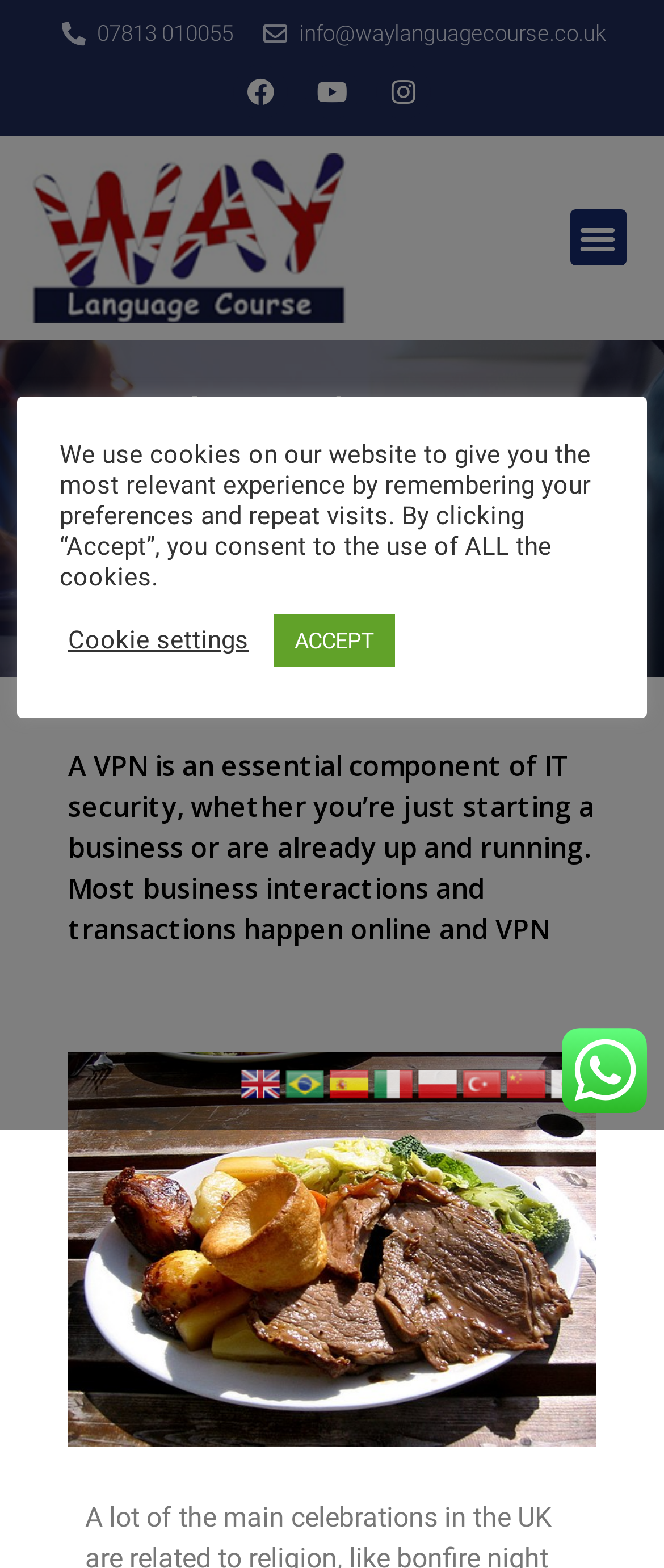Find the bounding box coordinates of the clickable region needed to perform the following instruction: "View facebook profile". The coordinates should be provided as four float numbers between 0 and 1, i.e., [left, top, right, bottom].

None